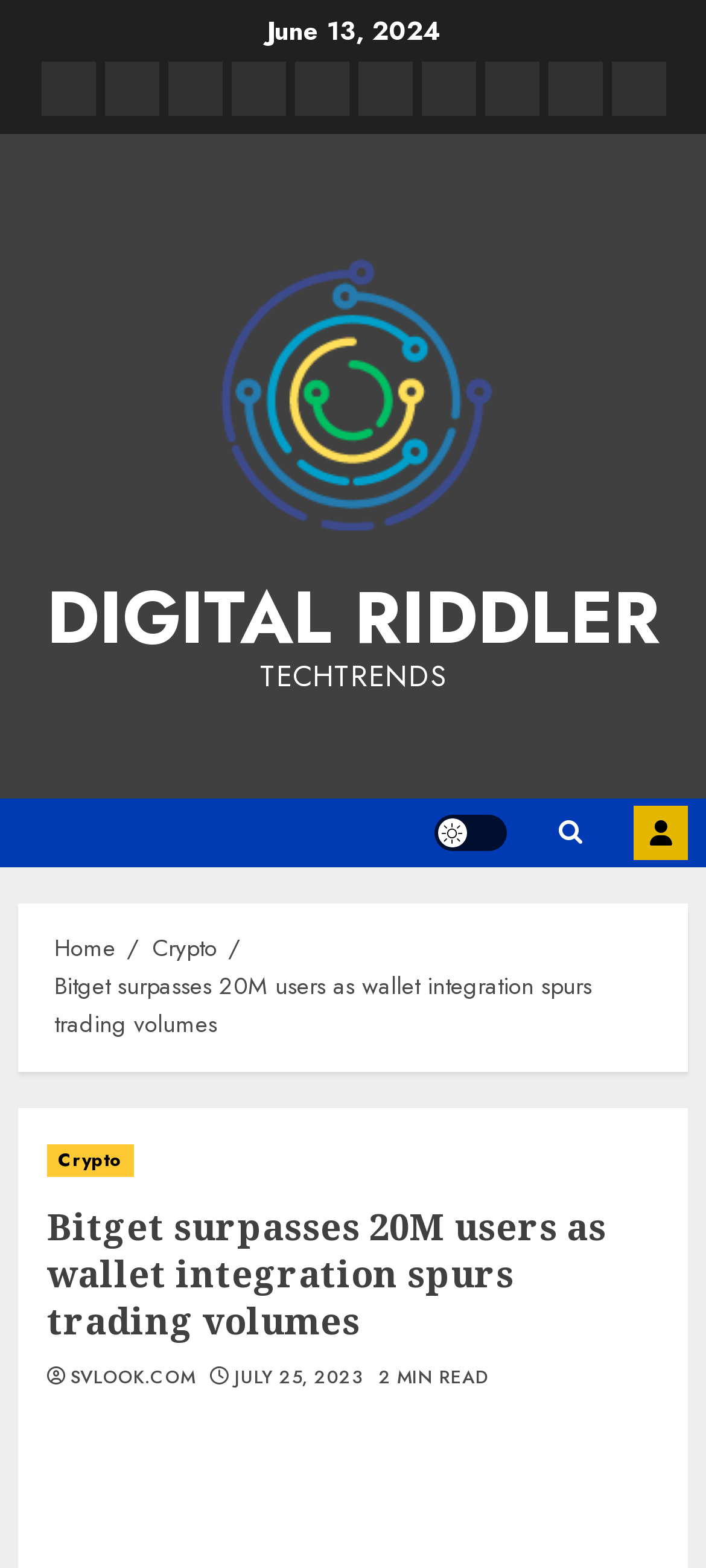Please extract the primary headline from the webpage.

Bitget surpasses 20M users as wallet integration spurs trading volumes